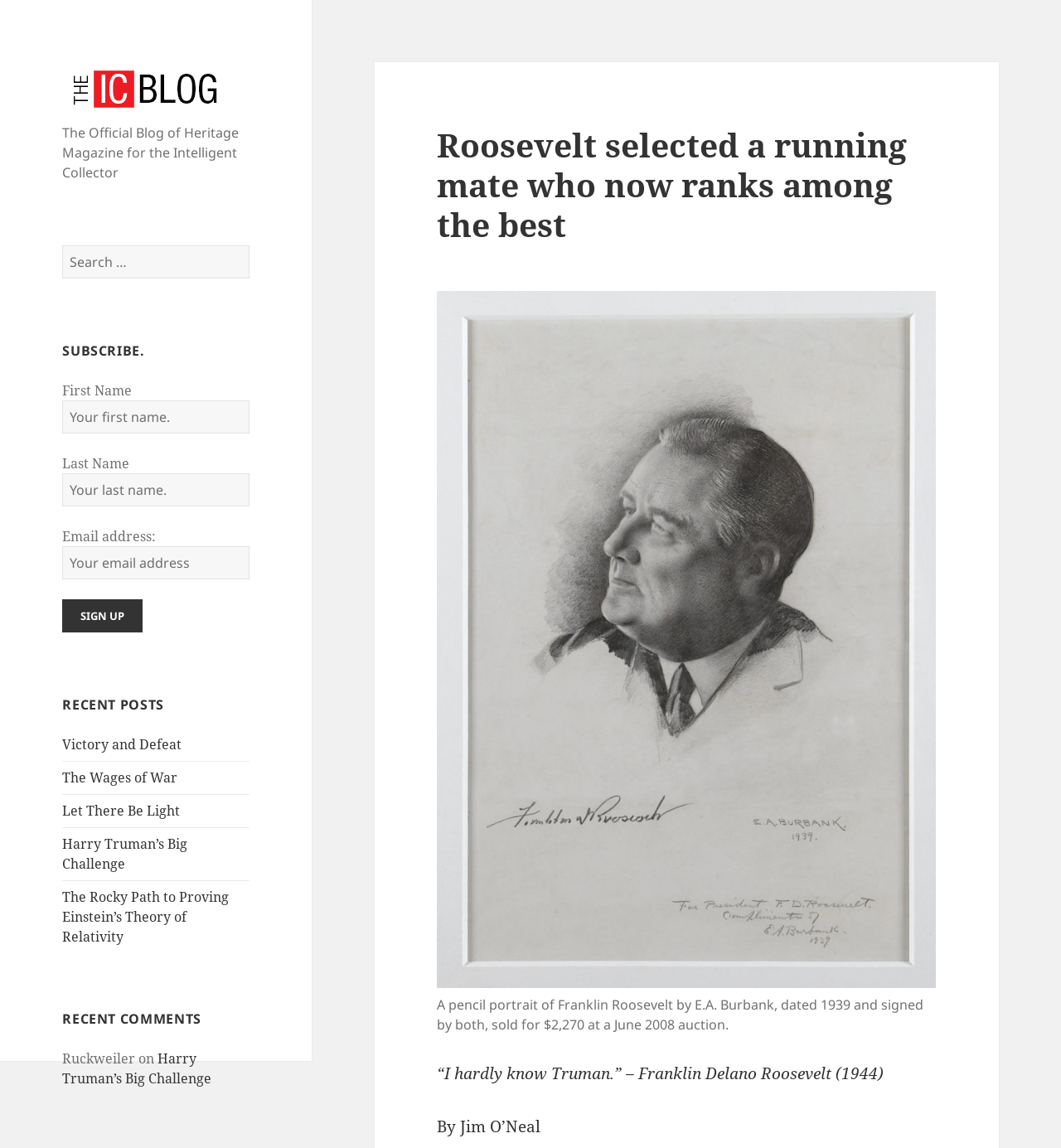Please determine the bounding box of the UI element that matches this description: No-code document workflows. The coordinates should be given as (top-left x, top-left y, bottom-right x, bottom-right y), with all values between 0 and 1.

None